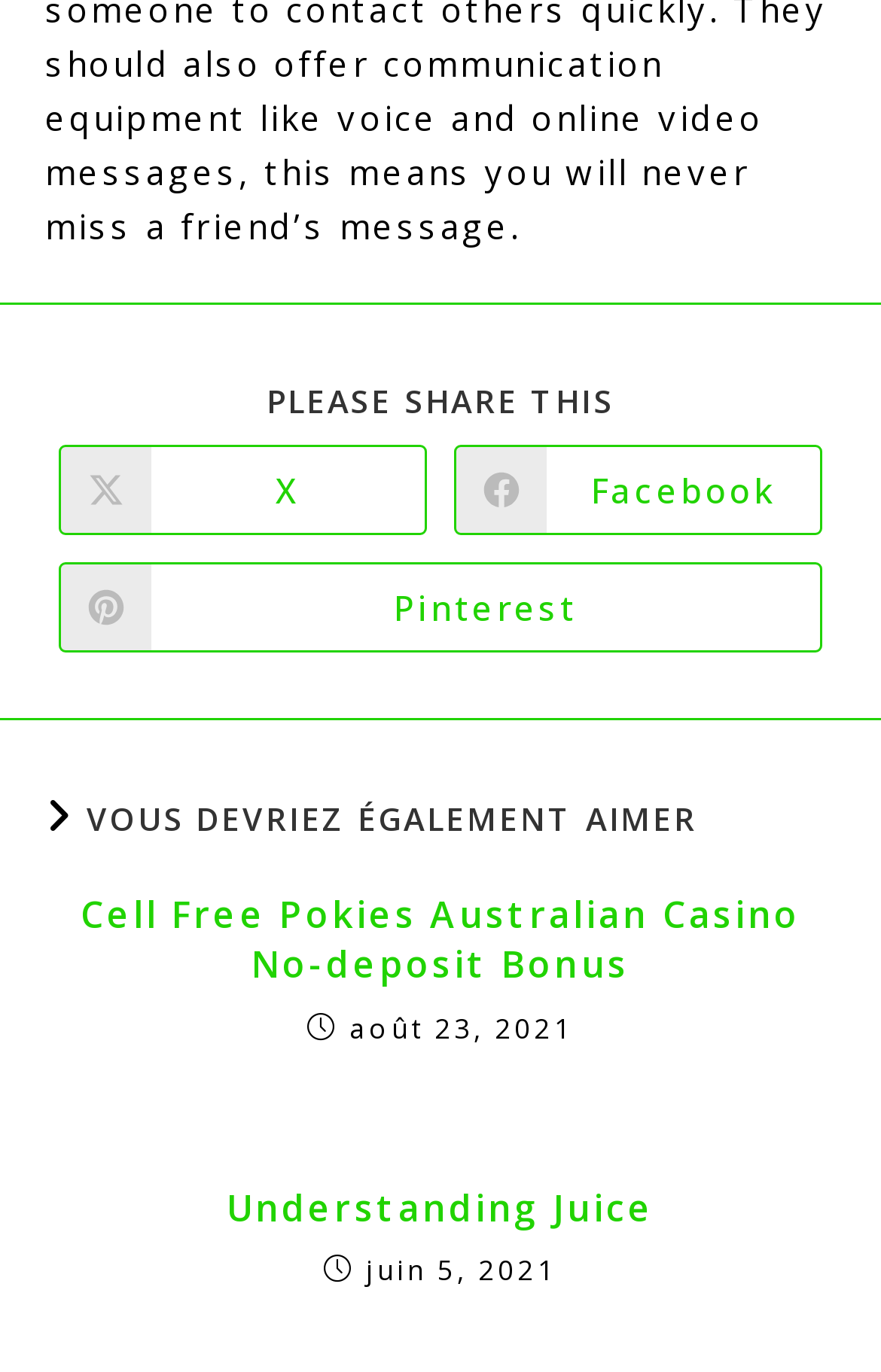What is the date of the first article?
Give a thorough and detailed response to the question.

The first article has a time stamp associated with it, which is 'août 23, 2021' in French, which translates to 'August 23, 2021' in English.